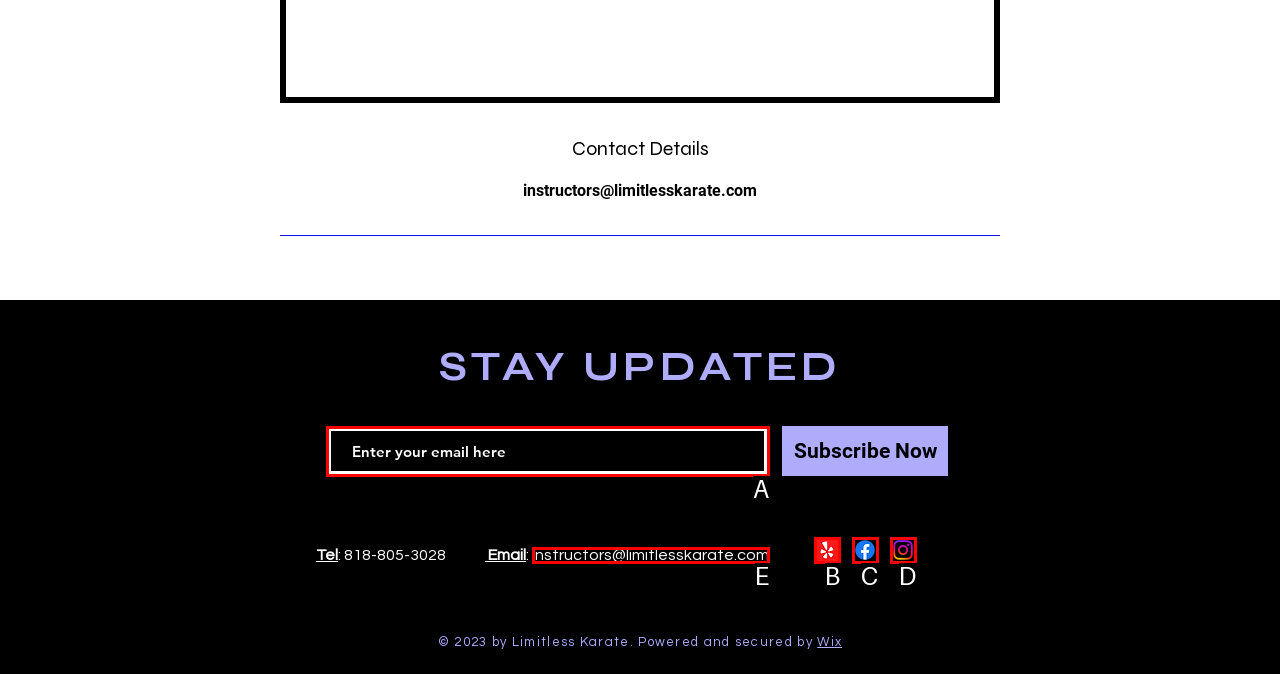Identify the UI element that corresponds to this description: aria-label="Facebook"
Respond with the letter of the correct option.

C